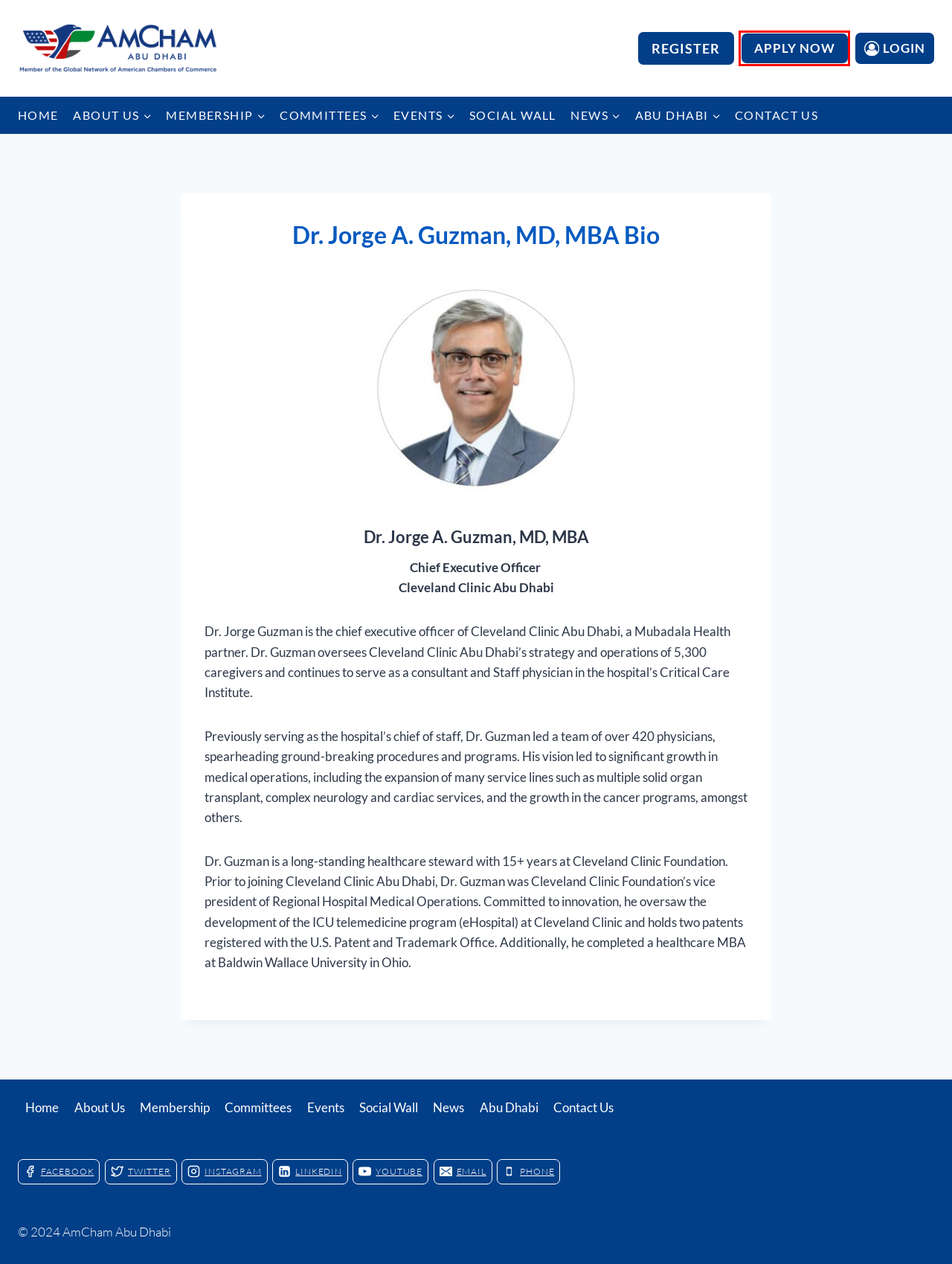You have a screenshot showing a webpage with a red bounding box around a UI element. Choose the webpage description that best matches the new page after clicking the highlighted element. Here are the options:
A. Sign Up | AmCham Abu Dhabi on Glue Up
B. Memberships | AmCham Abu Dhabi on Glue Up
C. Overview – AmCham Abu Dhabi
D. Social Wall – AmCham Abu Dhabi
E. AmCham Abu Dhabi – Member of the Global Network of American Chambers of Commerce
F. Committees – AmCham Abu Dhabi
G. Events | AmCham Abu Dhabi on Glue Up
H. Newsletters – AmCham Abu Dhabi

B